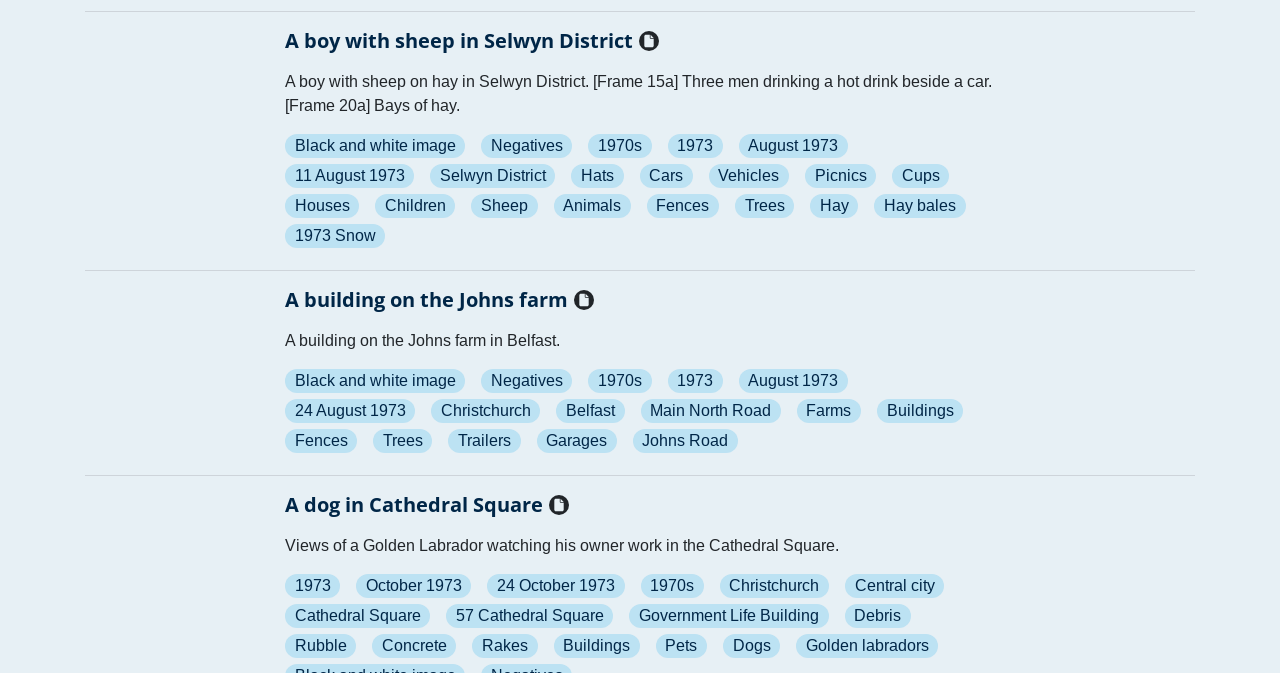Find the bounding box coordinates of the element's region that should be clicked in order to follow the given instruction: "Click the link 'A dog in Cathedral Square'". The coordinates should consist of four float numbers between 0 and 1, i.e., [left, top, right, bottom].

[0.223, 0.734, 0.429, 0.767]